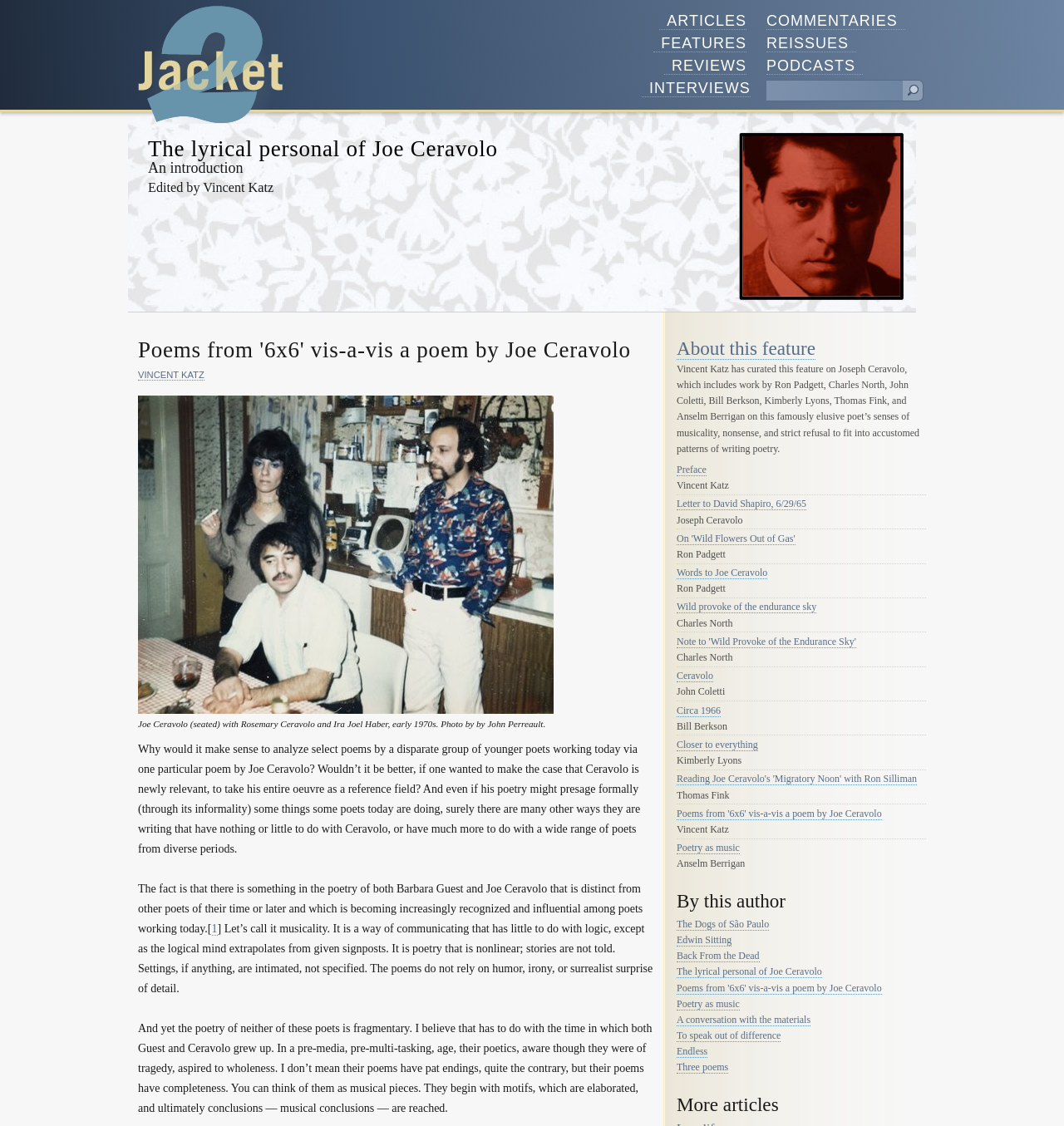Please provide the bounding box coordinates for the element that needs to be clicked to perform the instruction: "View the feature edited by Vincent Katz". The coordinates must consist of four float numbers between 0 and 1, formatted as [left, top, right, bottom].

[0.139, 0.159, 0.257, 0.175]